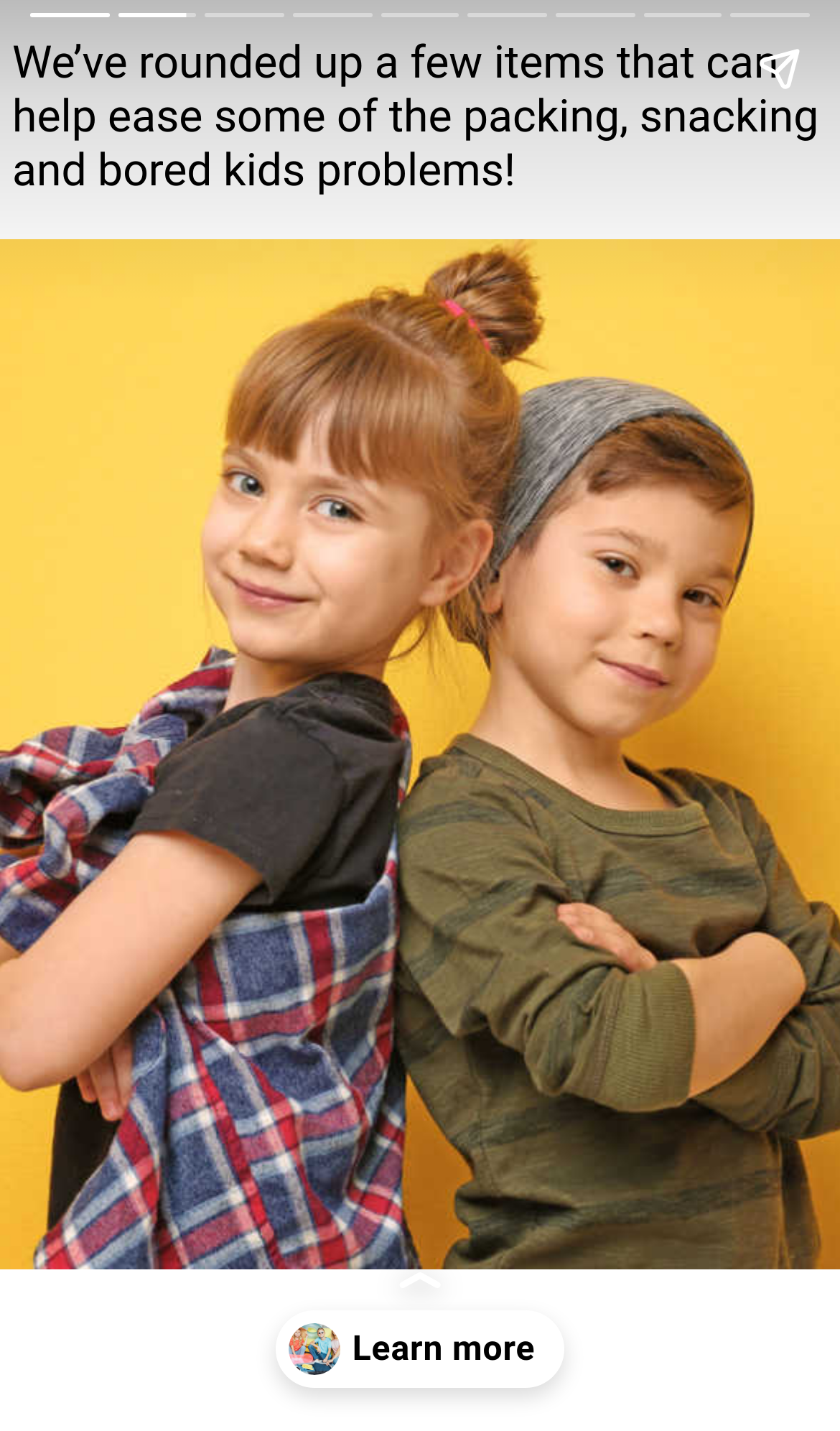Using the element description alt="Share on Facebook", predict the bounding box coordinates for the UI element. Provide the coordinates in (top-left x, top-left y, bottom-right x, bottom-right y) format with values ranging from 0 to 1.

None